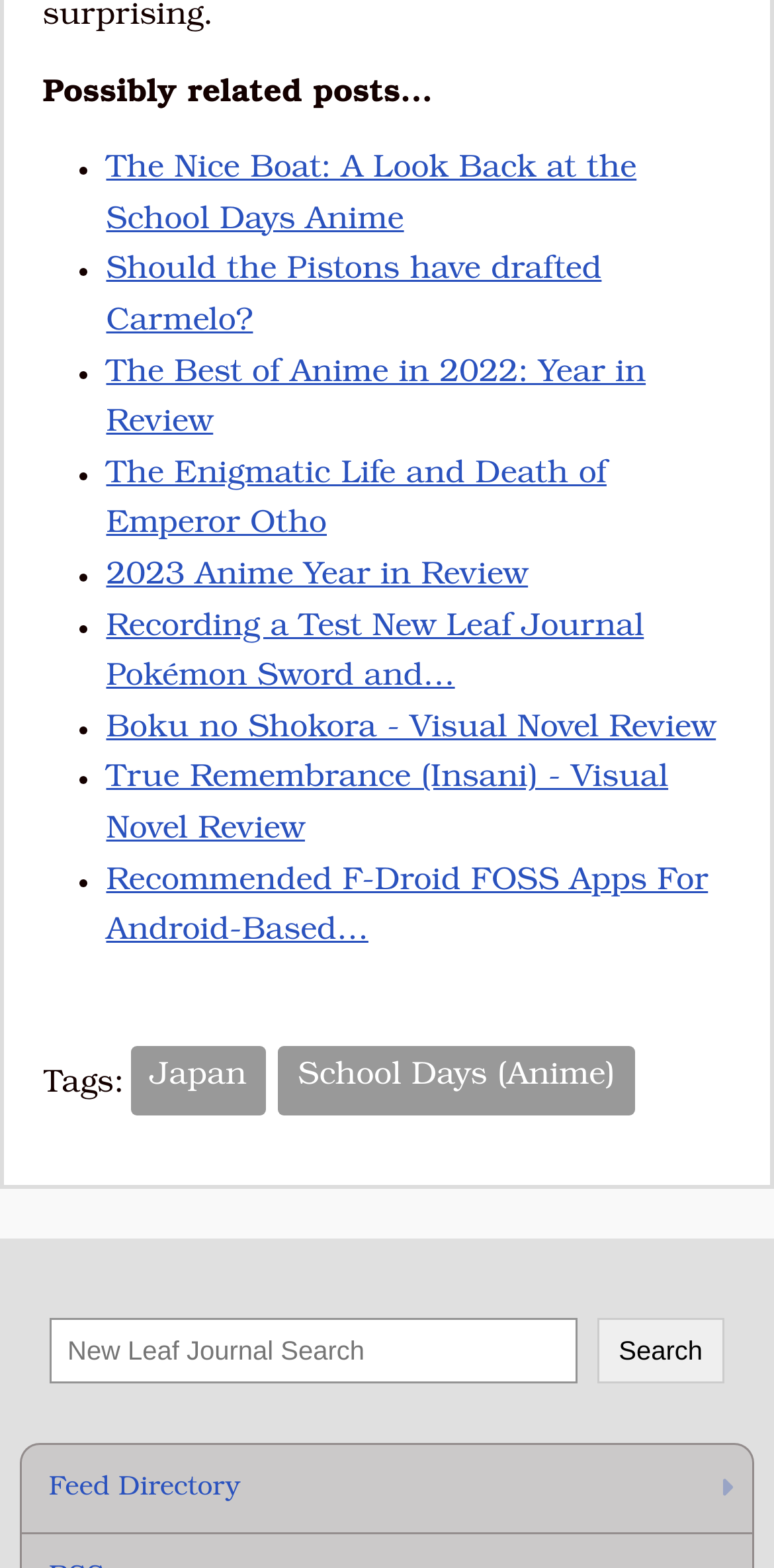What is the text above the search box?
Answer the question using a single word or phrase, according to the image.

Search